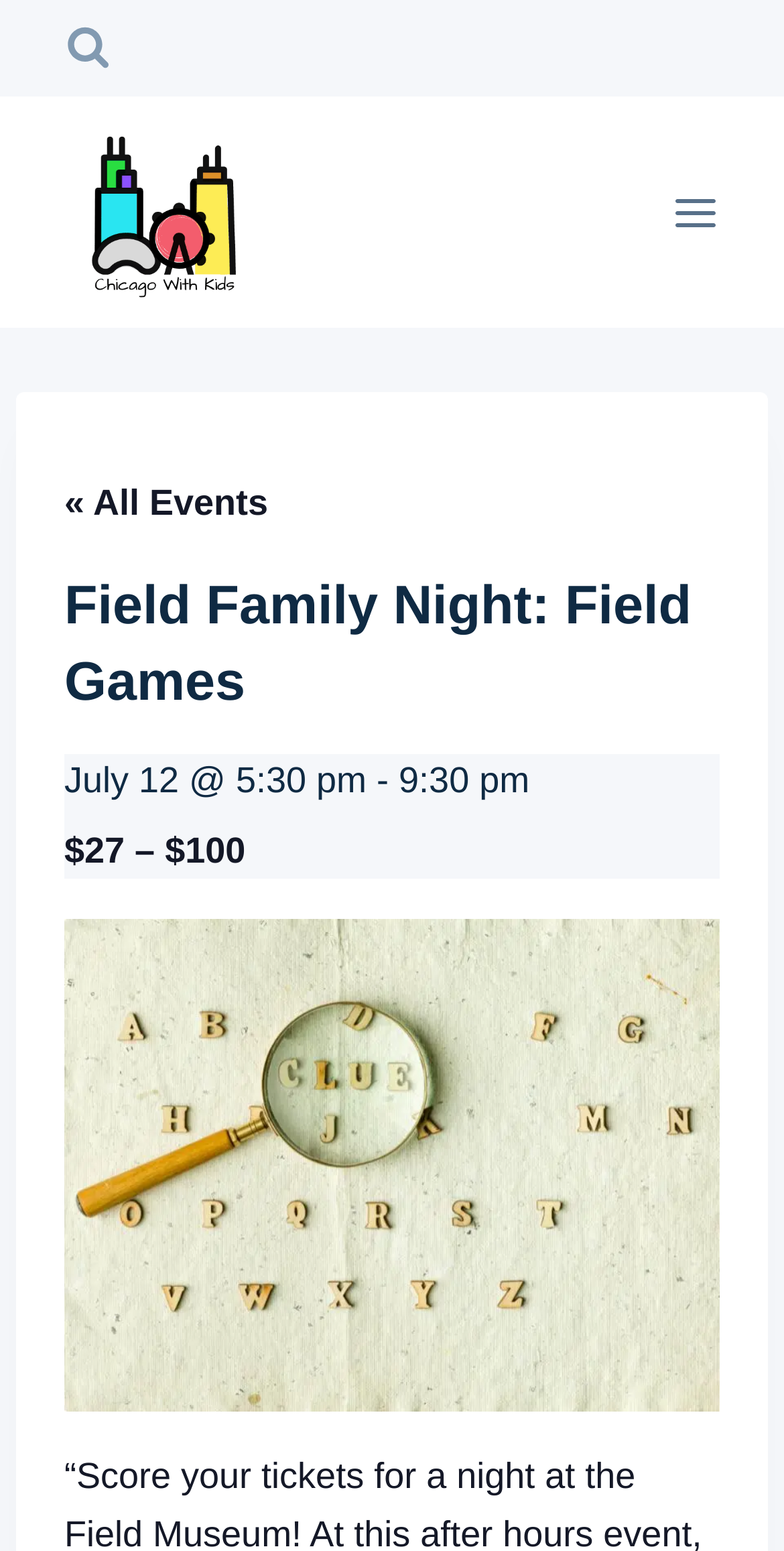Please determine the bounding box coordinates for the element with the description: "Scroll to top".

[0.819, 0.795, 0.923, 0.848]